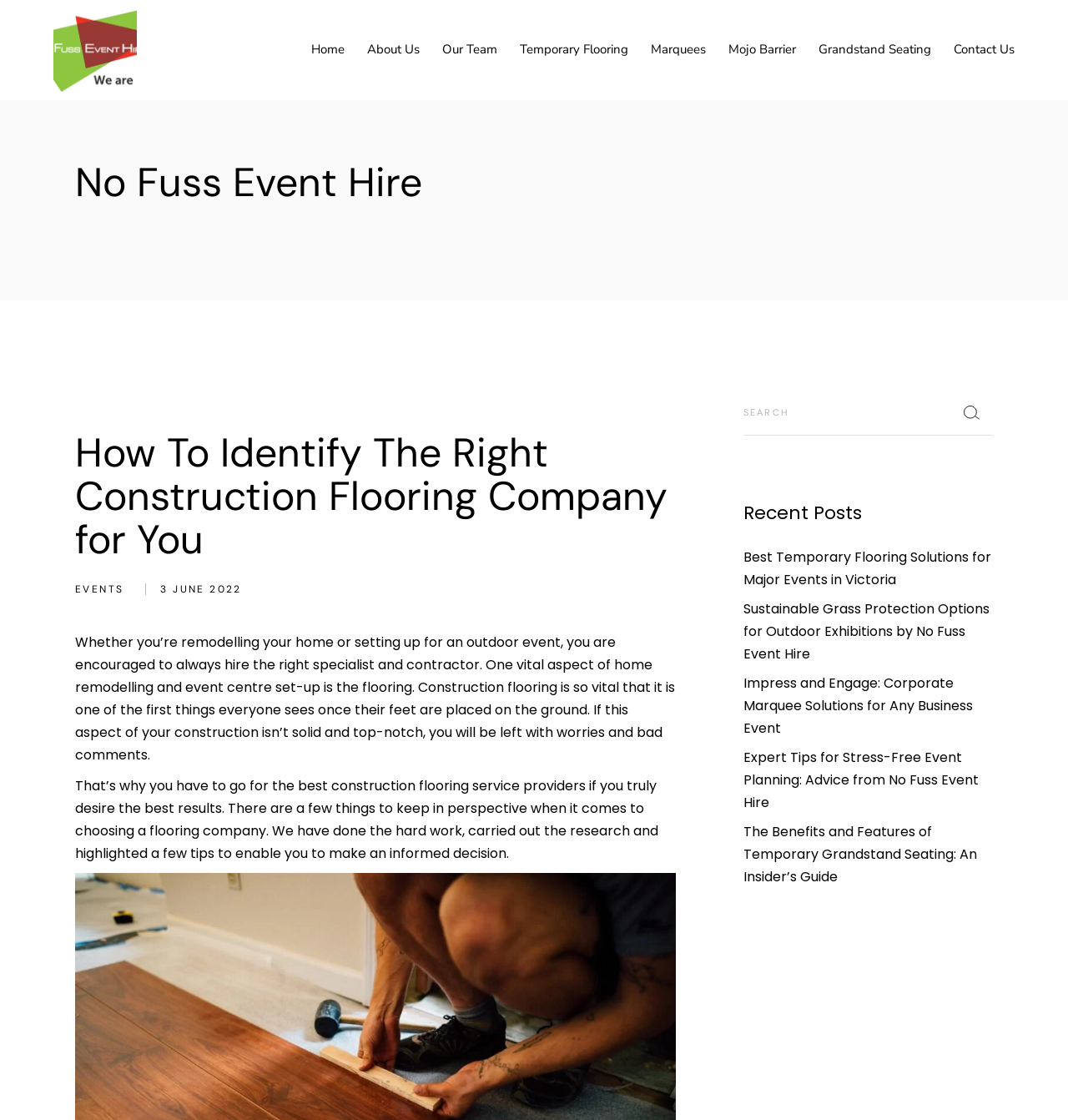Produce an elaborate caption capturing the essence of the webpage.

The webpage is about No Fuss Event Hire, a company that provides construction flooring solutions. At the top left corner, there is a logo of No Fuss Event Hire, which is a combination of a dark and light logo. Next to the logo, there is a navigation menu with links to various pages, including Home, About Us, Our Team, Temporary Flooring, Marquees, Mojo Barrier, Grandstand Seating, and Contact Us.

Below the navigation menu, there is a heading that reads "No Fuss Event Hire" in a large font. Underneath the heading, there is a subheading that asks "How To Identify The Right Construction Flooring Company for You". This is followed by a paragraph of text that explains the importance of choosing the right construction flooring company for home remodeling and event center setup.

To the right of the text, there is a section with links to recent posts, including articles about temporary flooring solutions, sustainable grass protection options, corporate marquee solutions, event planning tips, and temporary grandstand seating.

At the bottom of the page, there is a search bar with a button and a magnifying glass icon. Above the search bar, there is a complementary section with some text and images.

Throughout the page, there are several images, including logos, icons, and possibly some graphics or photos related to construction flooring and event hire. The overall layout is organized, with clear headings and concise text, making it easy to navigate and find relevant information.